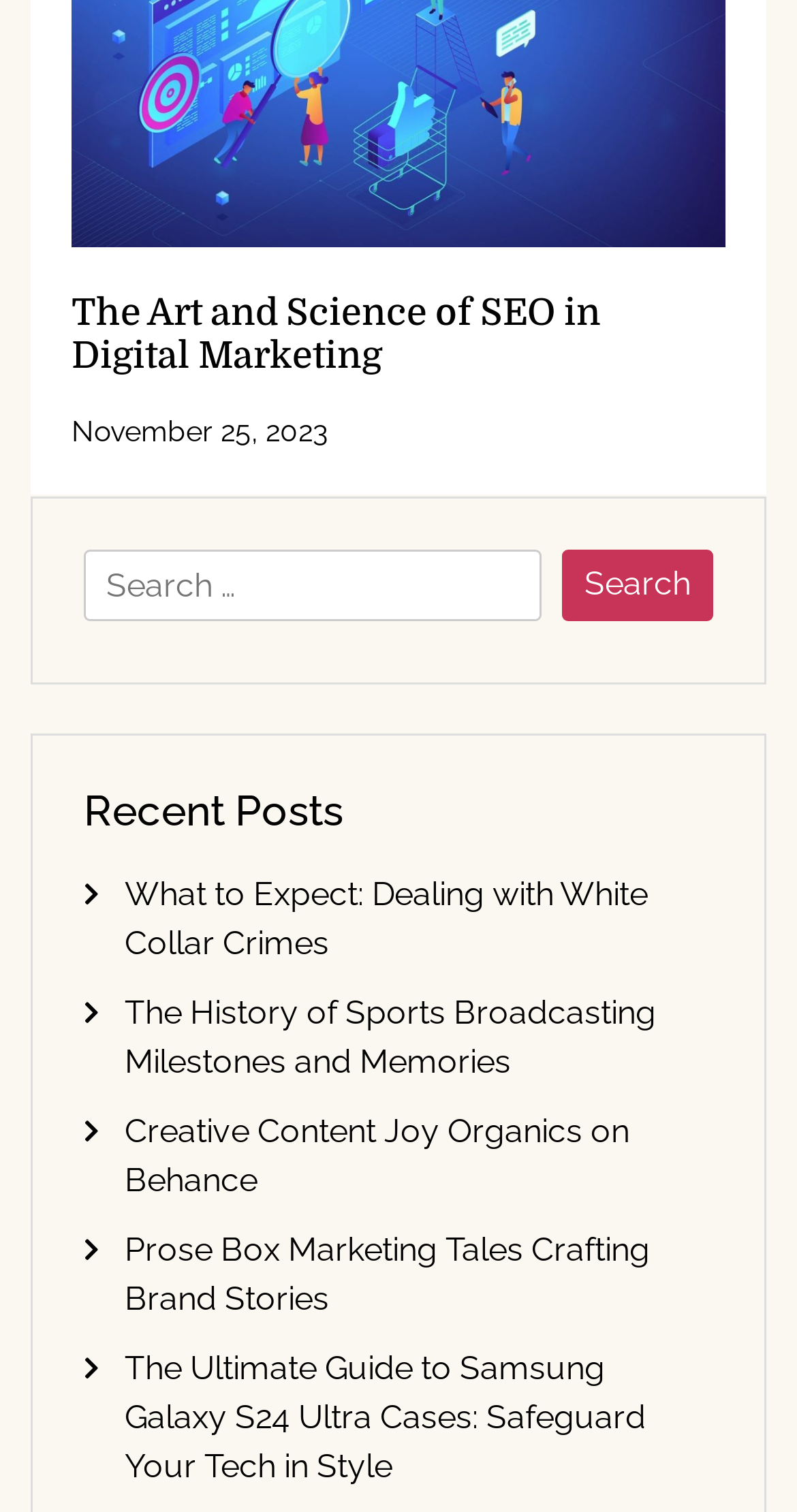Identify the bounding box for the given UI element using the description provided. Coordinates should be in the format (top-left x, top-left y, bottom-right x, bottom-right y) and must be between 0 and 1. Here is the description: November 25, 2023November 28, 2023

[0.09, 0.274, 0.41, 0.296]